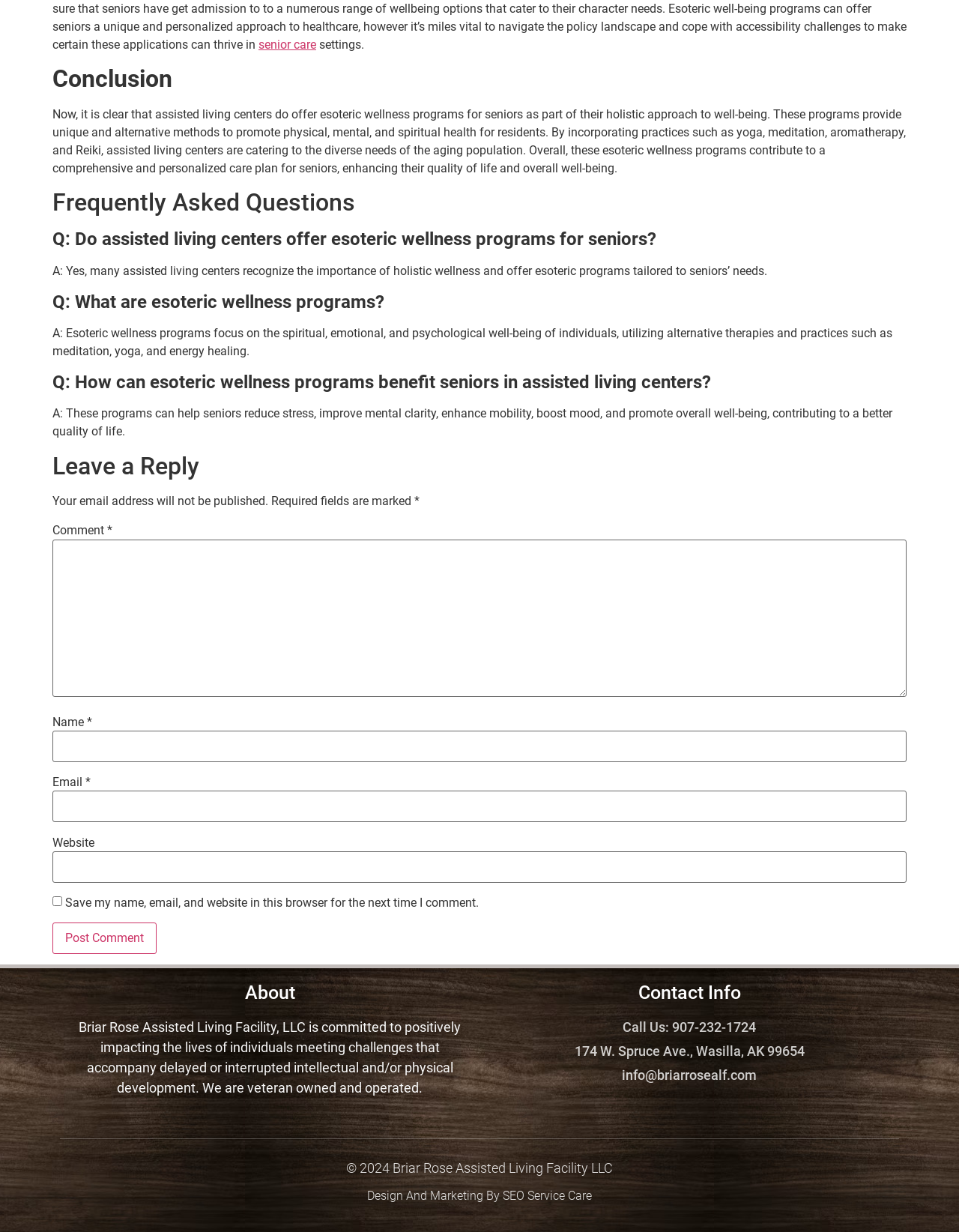Find the bounding box of the web element that fits this description: "info@briarrosealf.com".

[0.508, 0.864, 0.93, 0.881]